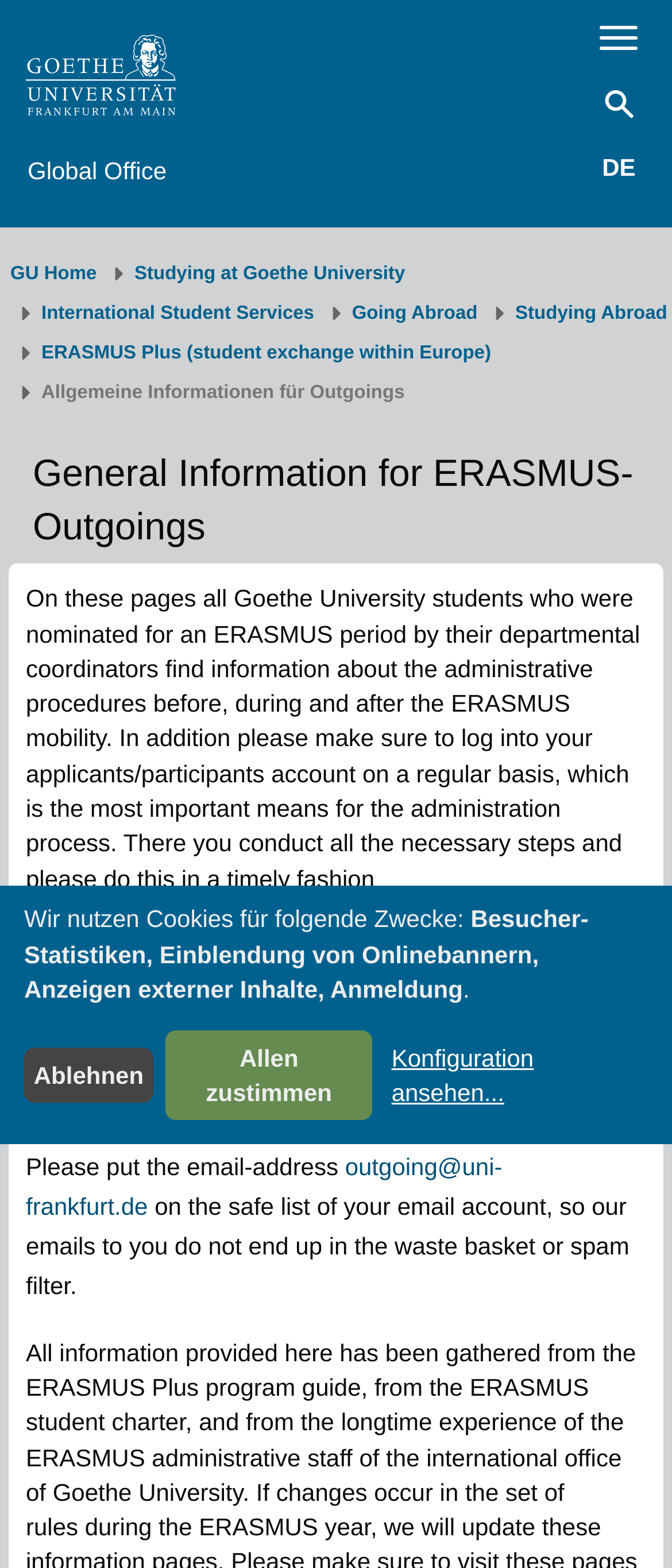Specify the bounding box coordinates of the area to click in order to execute this command: 'Contact 'outgoing@uni-frankfurt.de''. The coordinates should consist of four float numbers ranging from 0 to 1, and should be formatted as [left, top, right, bottom].

[0.038, 0.735, 0.747, 0.778]